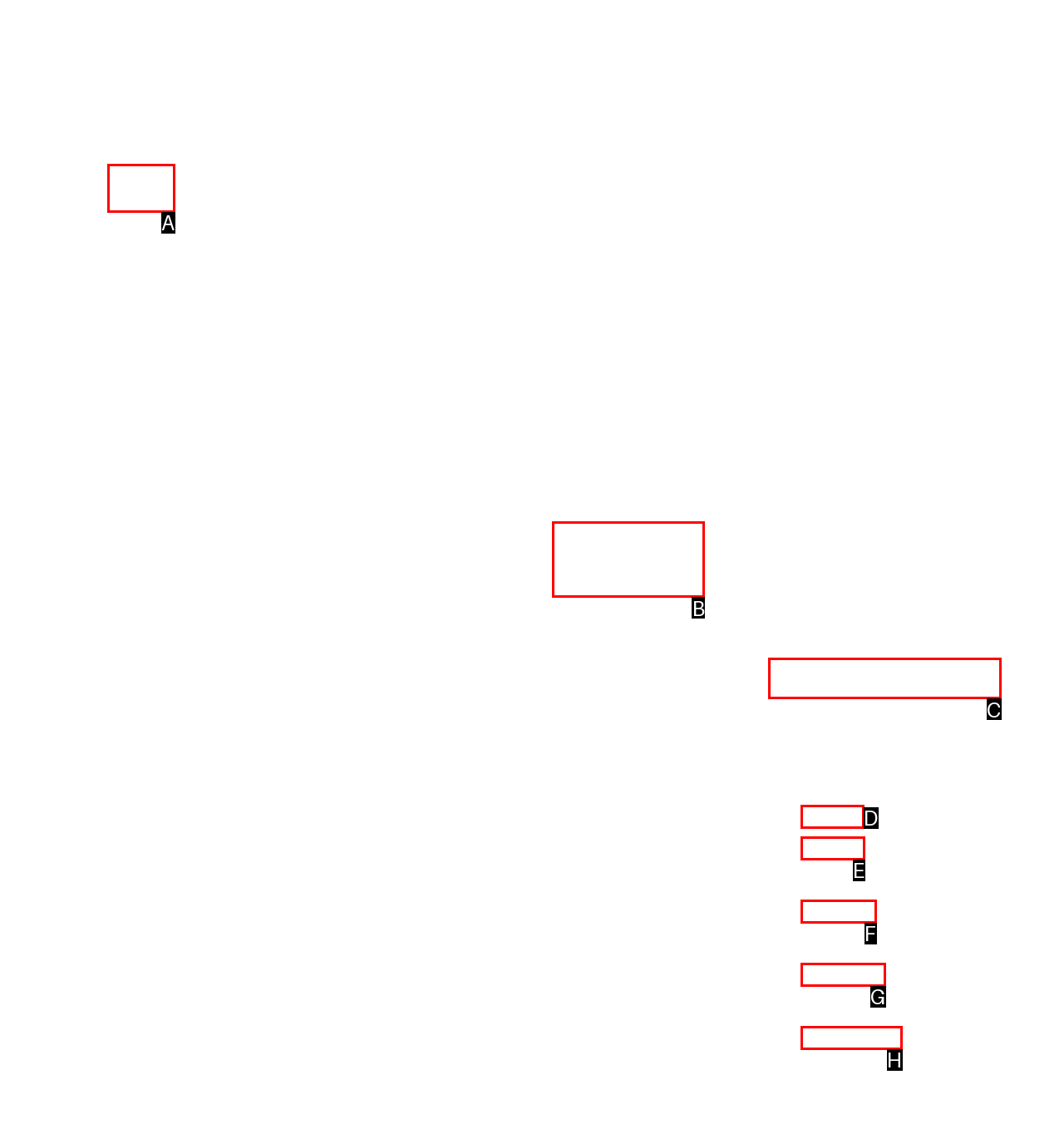What is the letter of the UI element you should click to Search for something? Provide the letter directly.

C